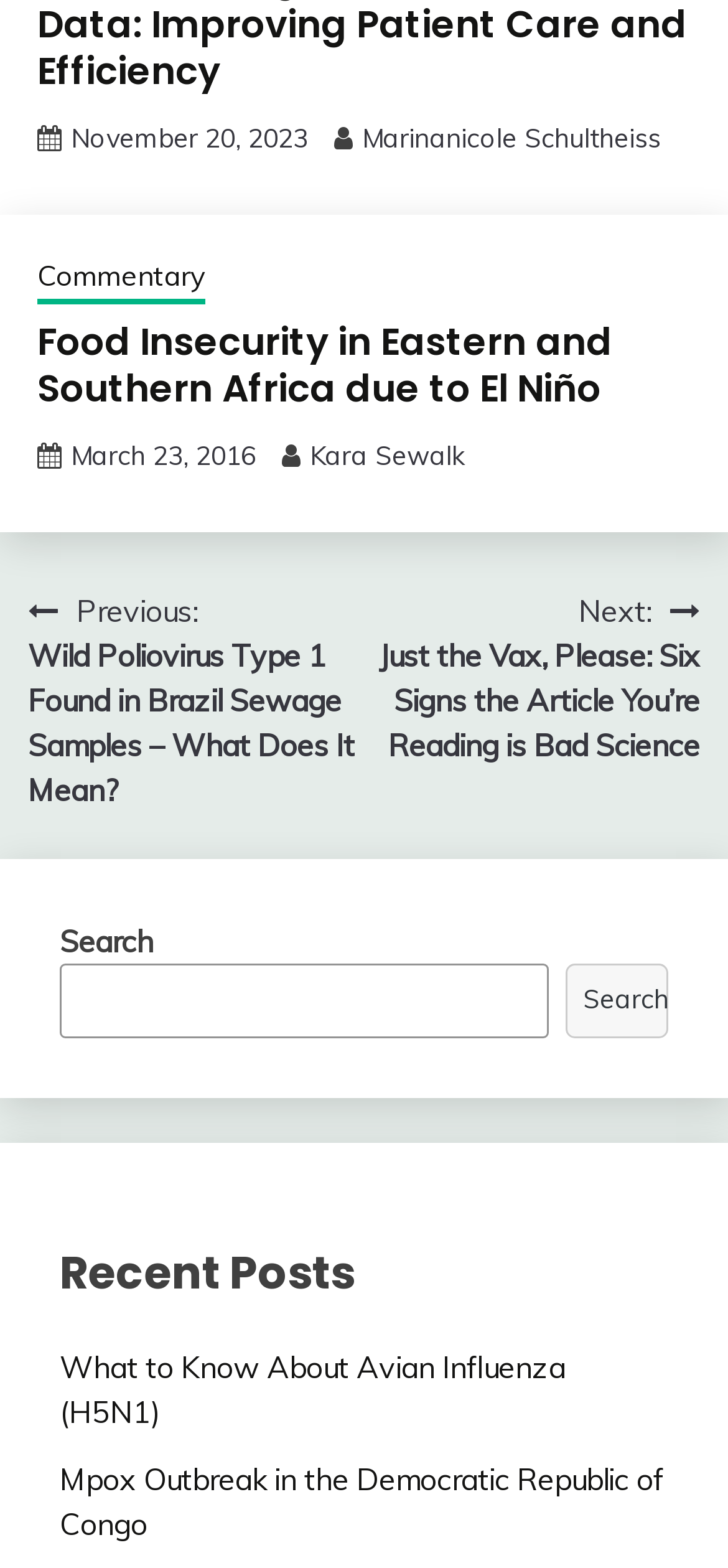Can you specify the bounding box coordinates of the area that needs to be clicked to fulfill the following instruction: "Search for a topic"?

[0.082, 0.614, 0.753, 0.662]